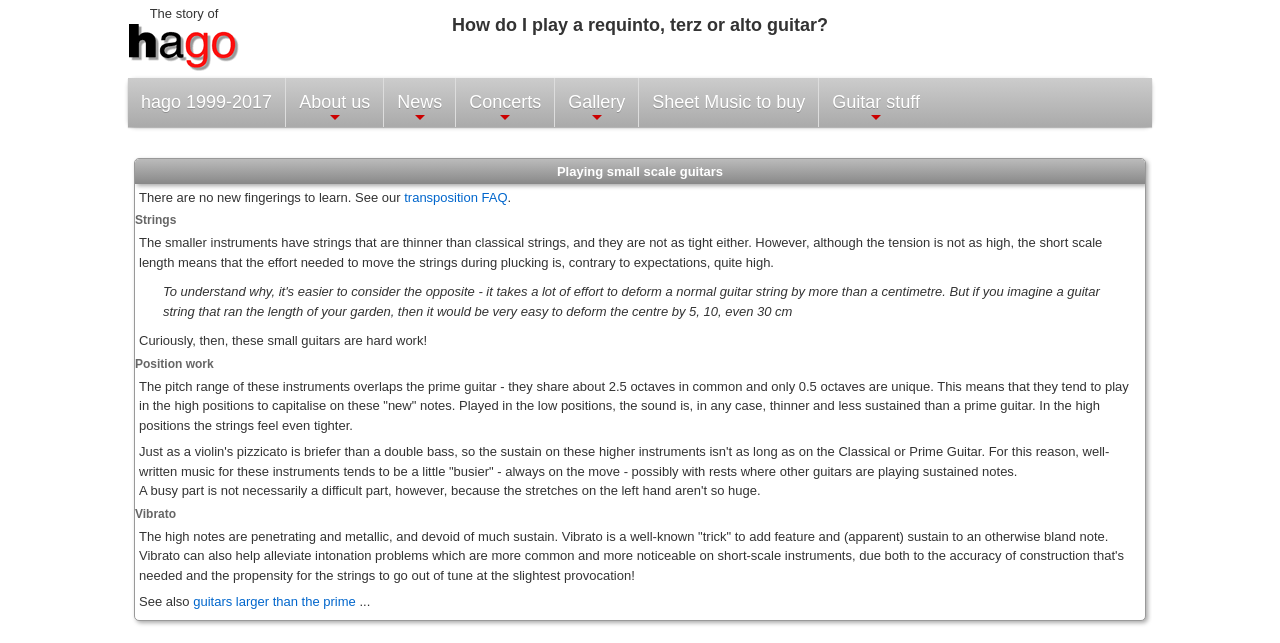Please reply with a single word or brief phrase to the question: 
What is the relationship between sustain and note duration on small scale guitars?

Sustain is shorter